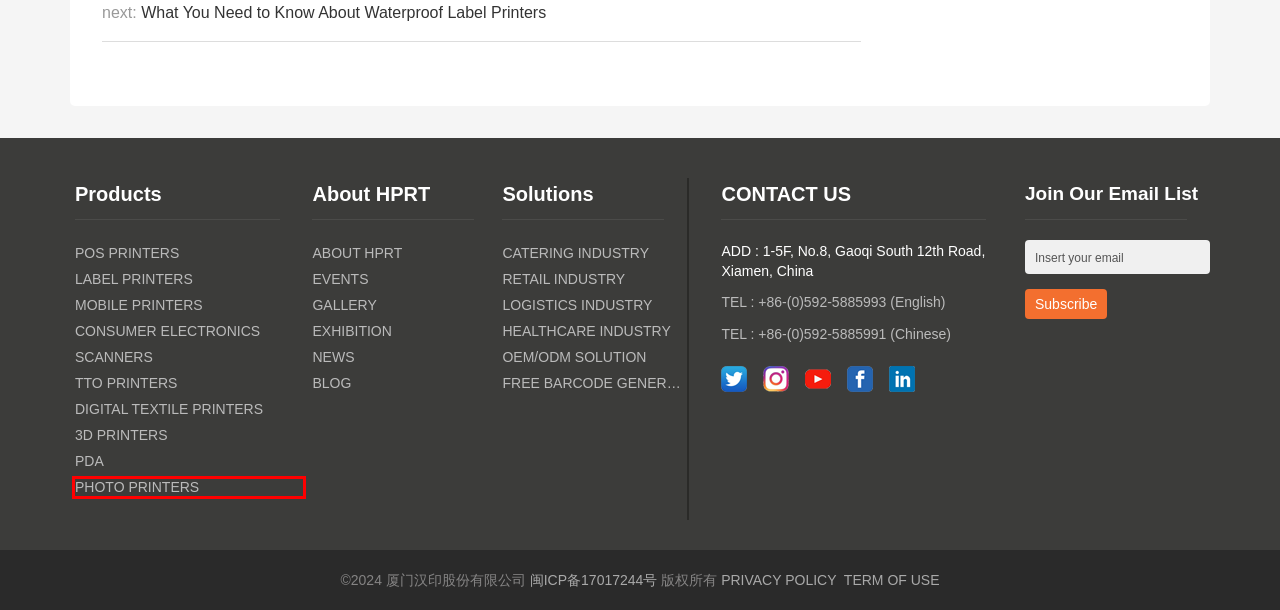Observe the webpage screenshot and focus on the red bounding box surrounding a UI element. Choose the most appropriate webpage description that corresponds to the new webpage after clicking the element in the bounding box. Here are the candidates:
A. Industrial Digital Textile Printer, DTG Printer, Direct to Fabric Printer - HPRT
B. OEM/ODM Manufacturer |  China Top Thermal Printer Supplier
C. Bulk Pos Receipt Printer Manufacturer, Pos Printers OEM, ODM - HPRT
D. 3D Printer Manufacturer, 3D Printer Wholesale, China 3D Printer - HPRT
E. Best Small, Portable, Instant Phone Photo Printers - HPRT
F. PDA, Mobile Data Terminal, Handheld RFID Readers Supplier | HPRT
G. China Mini Thermal Printer, Mobile Printer Price | HPRT
H. Buy Portable Printer, Small Printer Manufacturer | HPRT

E